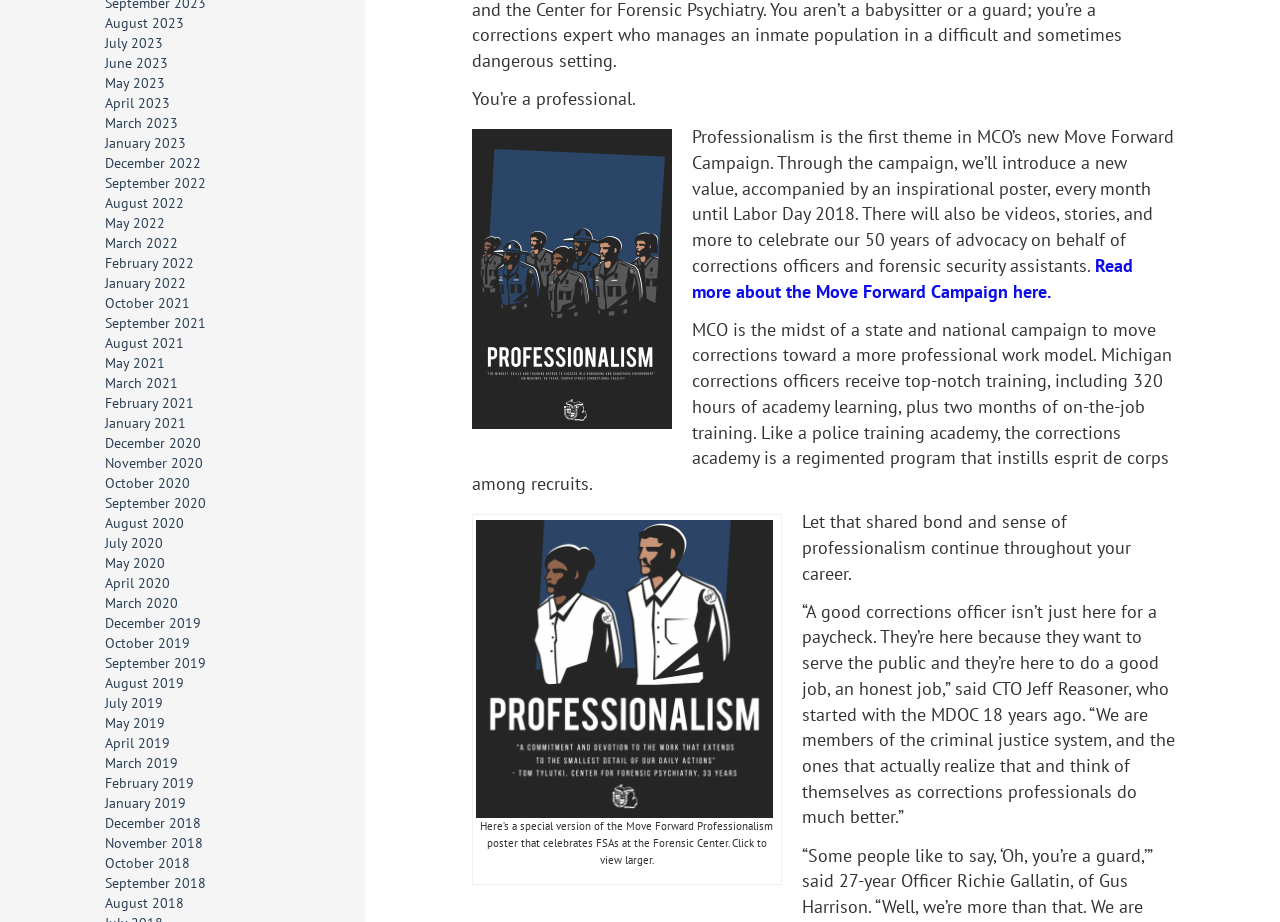Using the element description: "May 2021", determine the bounding box coordinates for the specified UI element. The coordinates should be four float numbers between 0 and 1, [left, top, right, bottom].

[0.082, 0.383, 0.273, 0.404]